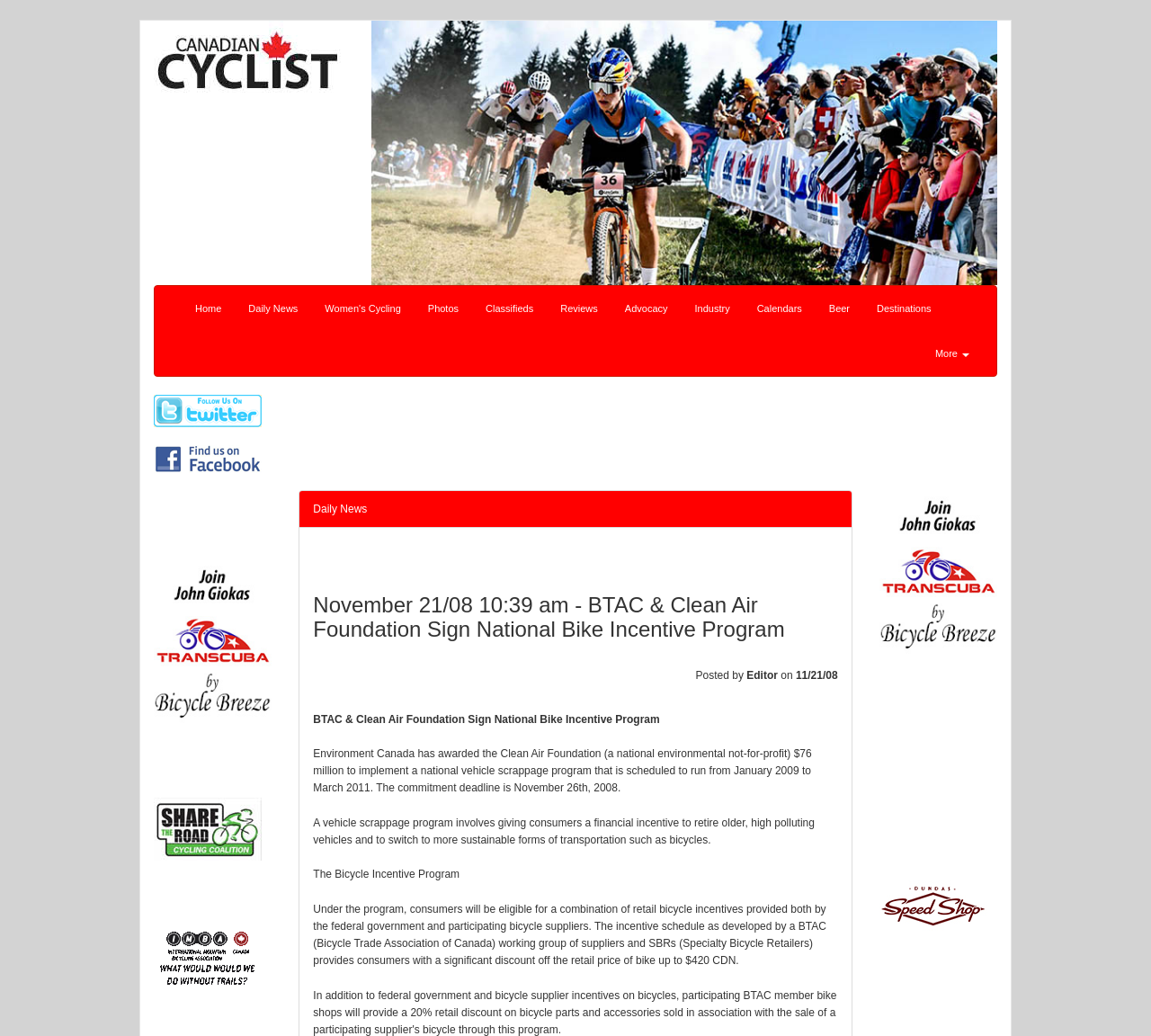Can you show the bounding box coordinates of the region to click on to complete the task described in the instruction: "View 'Daily News'"?

[0.272, 0.482, 0.728, 0.5]